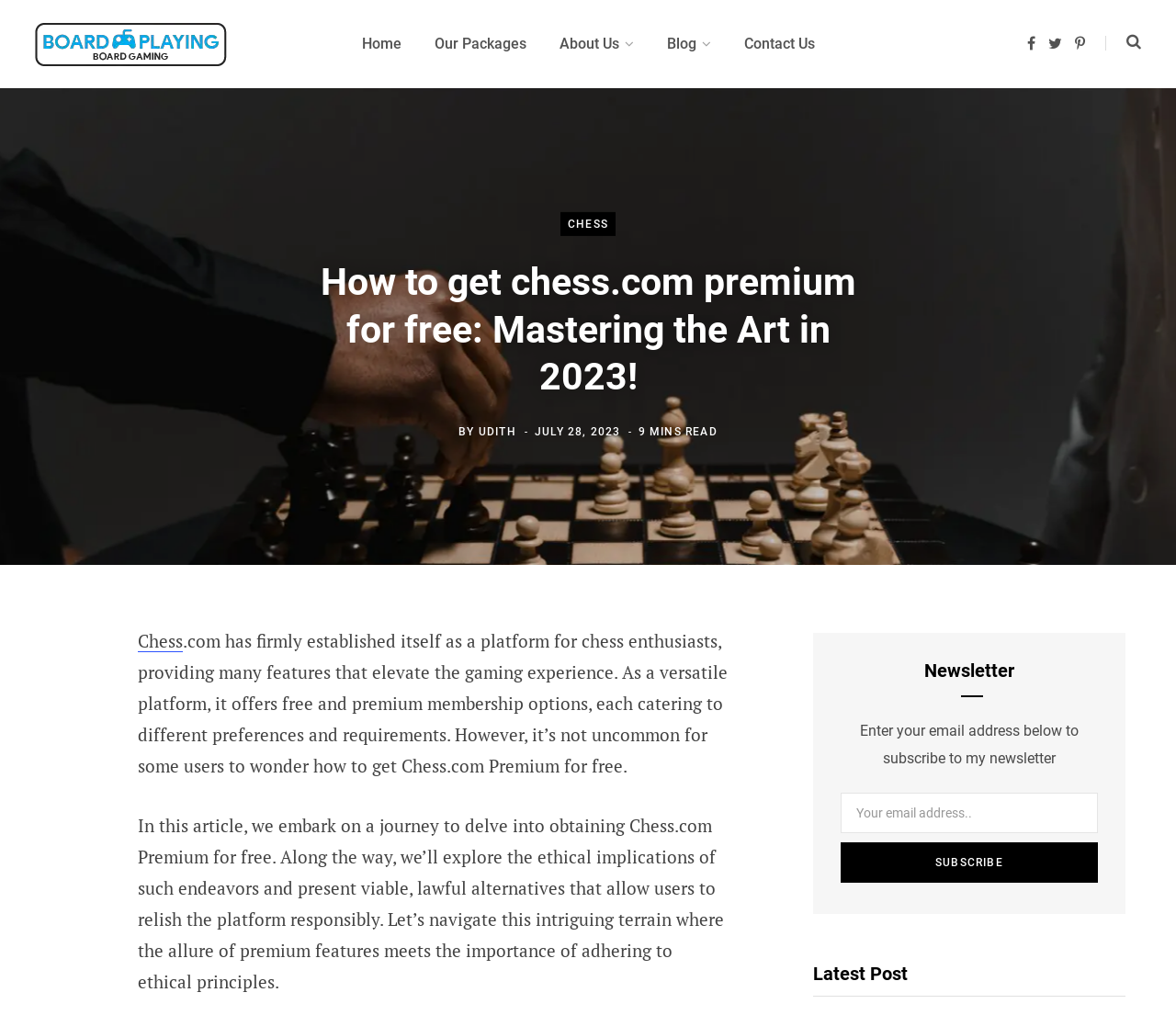What is the purpose of the textbox at the bottom?
Examine the webpage screenshot and provide an in-depth answer to the question.

The textbox at the bottom is for users to enter their email address to subscribe to the author's newsletter, as indicated by the text 'Enter your email address below to subscribe to my newsletter'.